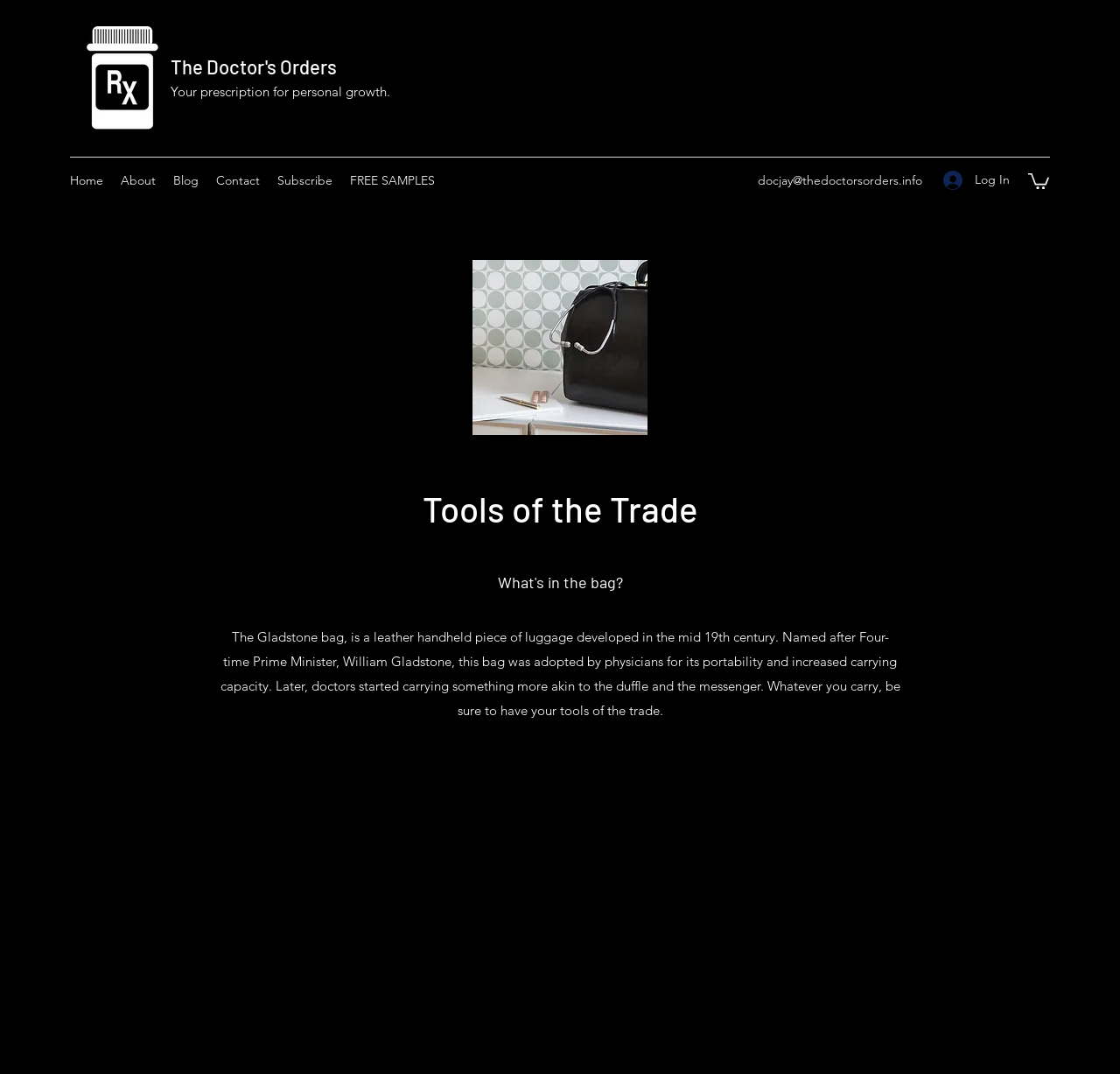What is the image at coordinates [0.422, 0.242, 0.578, 0.405]?
Refer to the image and give a detailed response to the question.

I identified an image element at coordinates [0.422, 0.242, 0.578, 0.405] with the description 'doctors bag.jpg'. This suggests that the image is a doctor's bag.